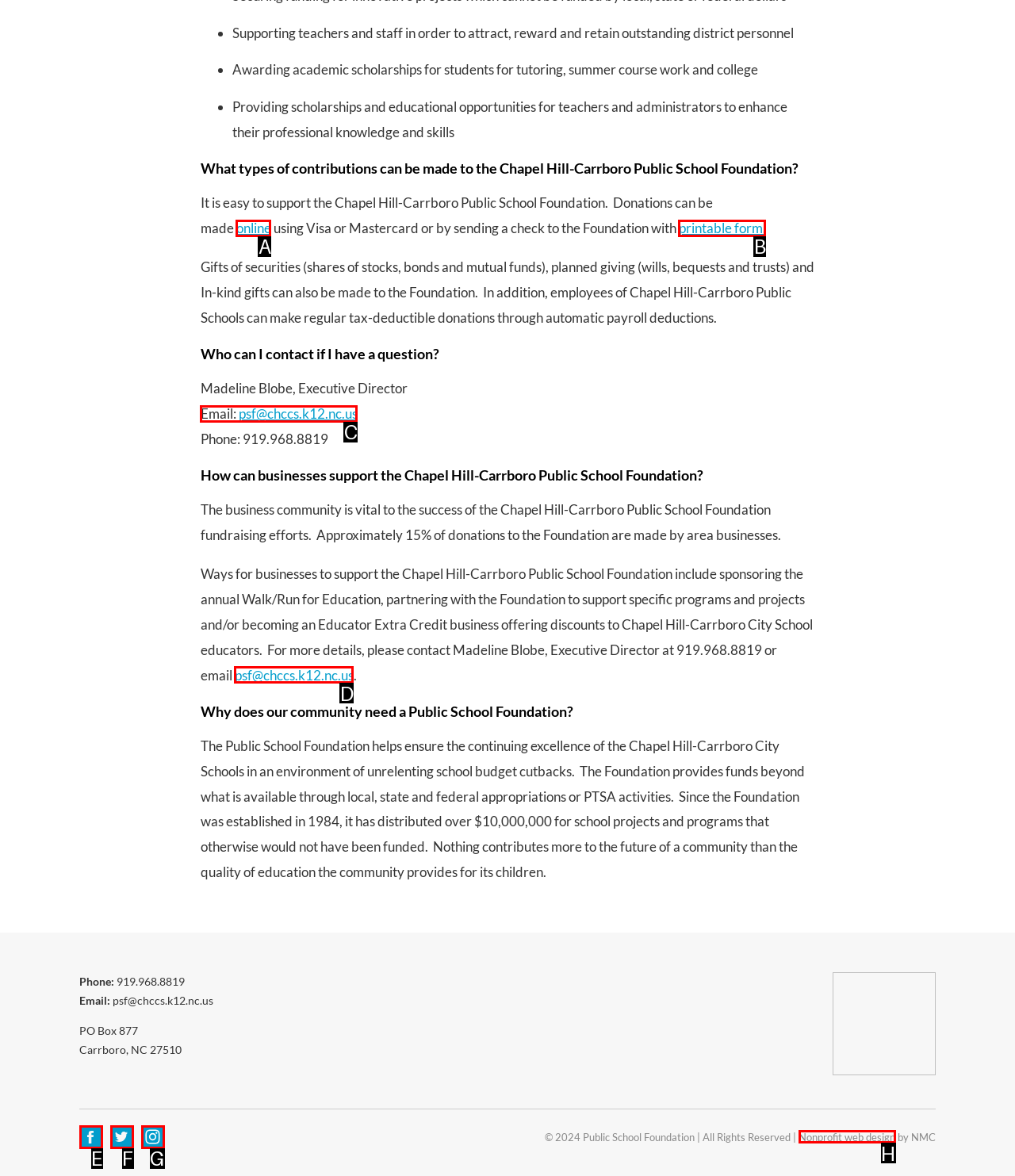Identify the HTML element I need to click to complete this task: Contact the Executive Director Provide the option's letter from the available choices.

C